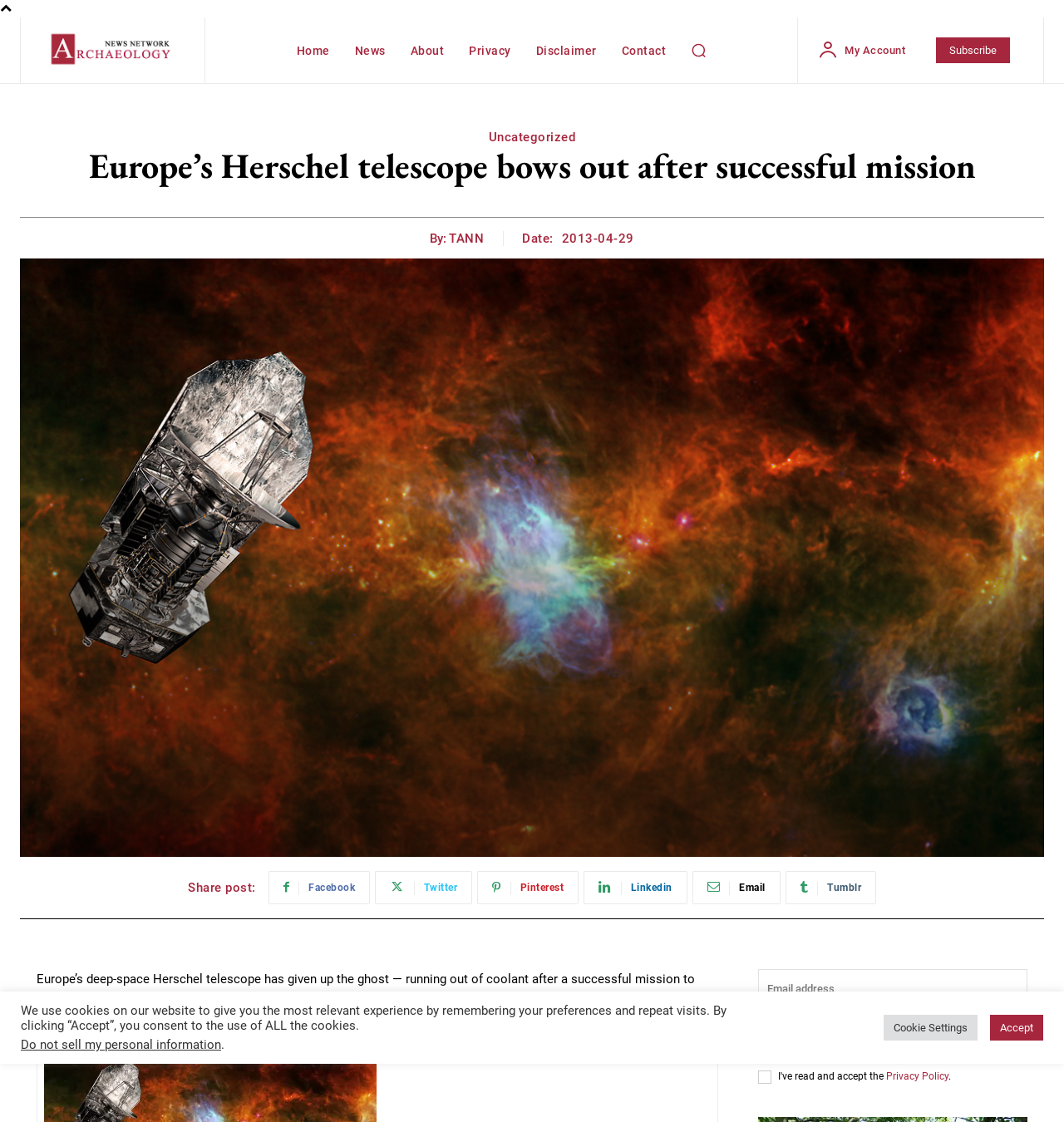Give a comprehensive overview of the webpage, including key elements.

The webpage is about the European Space Agency's Herschel telescope, which has ended its mission after successfully observing the birth of stars and galaxies. 

At the top left corner, there is a logo image and a link to the homepage. Next to it, there are several links to different sections of the website, including News, About, Privacy, Disclaimer, and Contact. A search button is located at the top right corner, accompanied by an image. 

On the top right side, there is a link to "My Account" and a "Subscribe" button. Below the top navigation bar, there is a heading that reads "Europe’s Herschel telescope bows out after successful mission". 

Under the heading, there is a byline that reads "By: TANN" and a date "2013-04-29". There are also social media sharing links, including Facebook, Twitter, Pinterest, Linkedin, Email, and Tumblr. 

The main content of the webpage is a paragraph that describes the Herschel telescope's mission and its conclusion. Below the main content, there is a textbox for email input and a button that reads "I WANT IN". 

At the bottom of the webpage, there are links to the Privacy Policy and a static text that reads ".". There is also a notification about the use of cookies on the website, with options to "Accept" or adjust "Cookie Settings". Additionally, there is a link to "Do not sell my personal information".